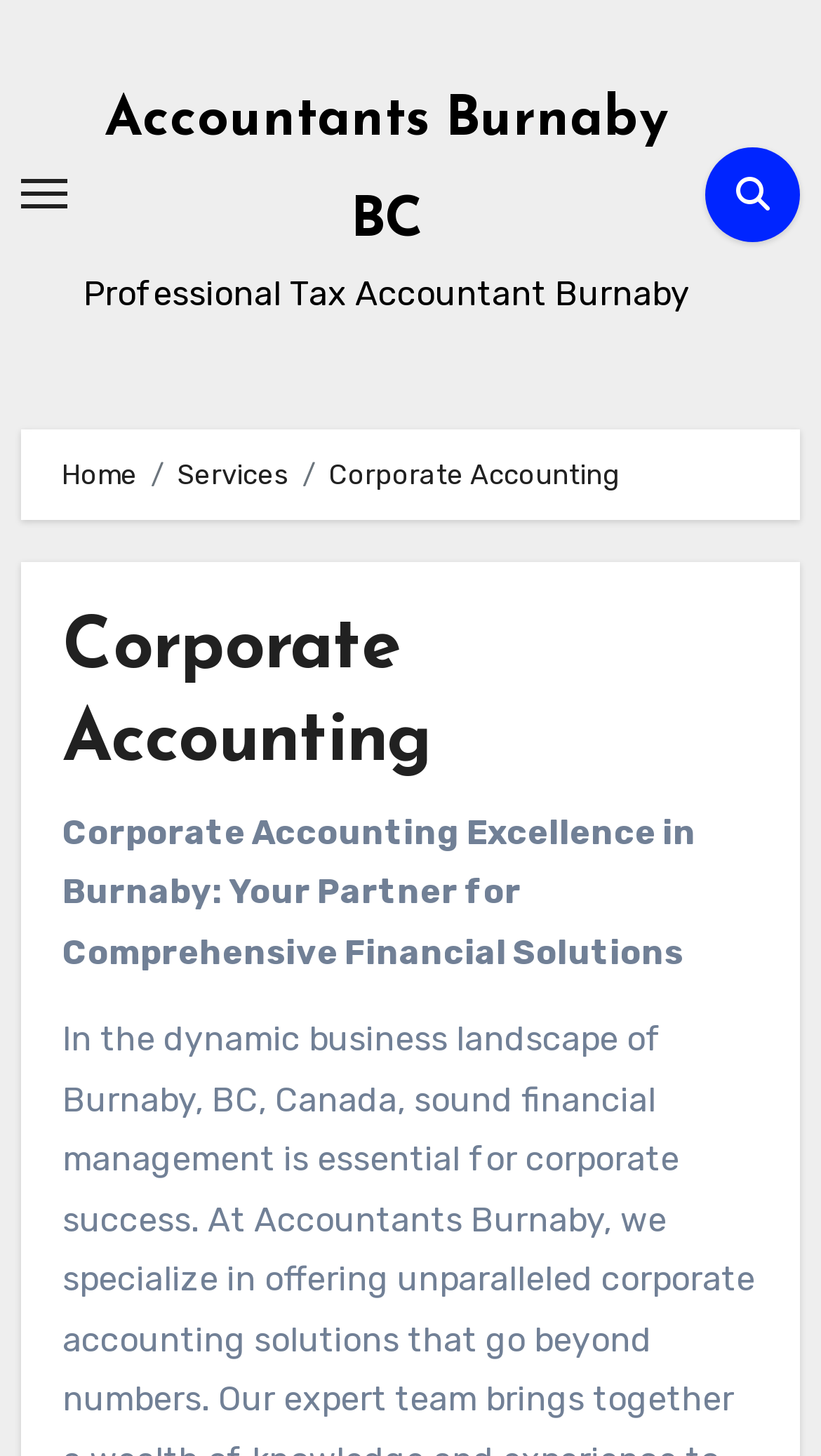How many navigation links are in the breadcrumb?
Based on the image, provide a one-word or brief-phrase response.

3